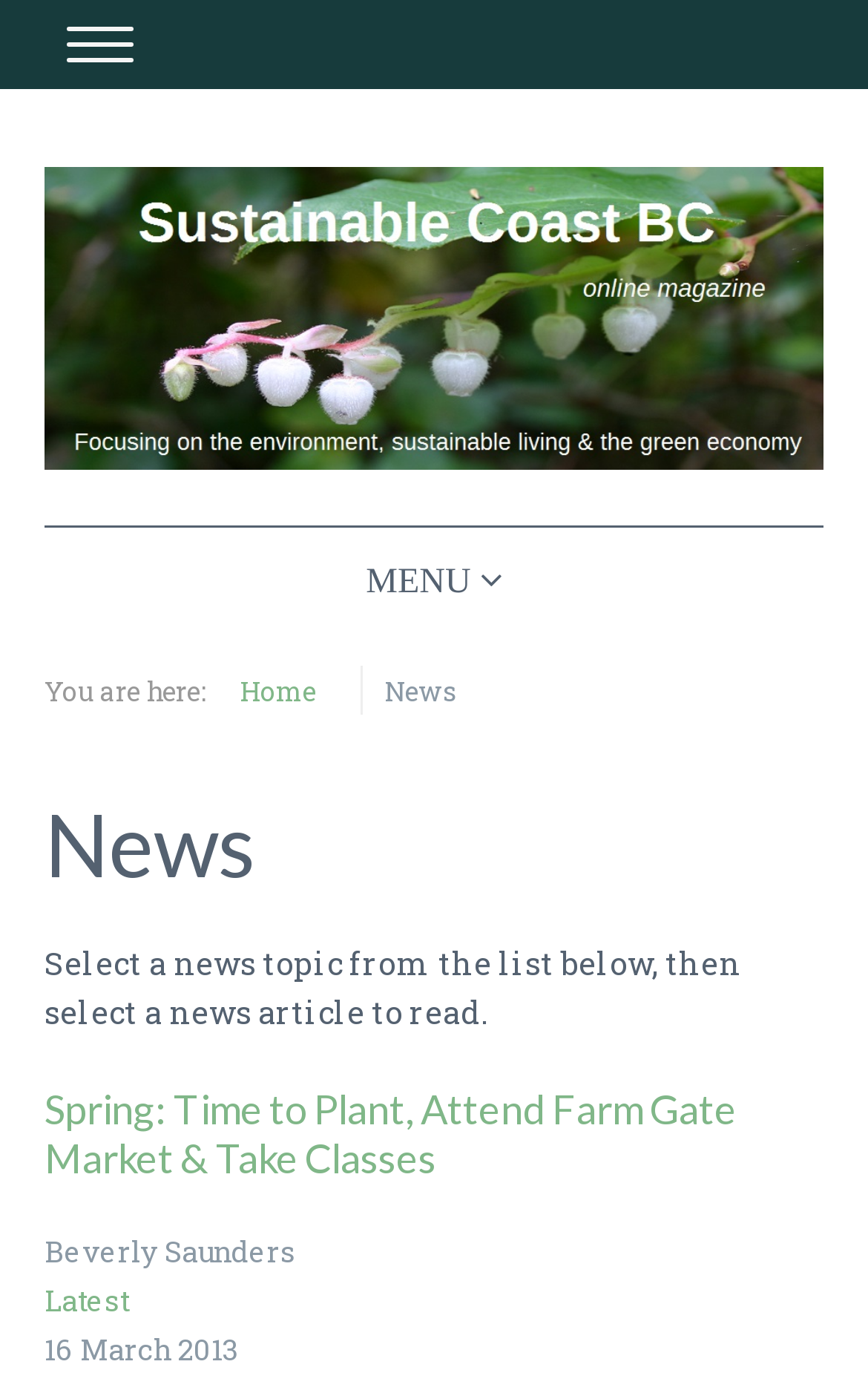How many news articles are listed under the topic 'Spring: Time to Plant, Attend Farm Gate Market & Take Classes'?
Using the image, provide a concise answer in one word or a short phrase.

1